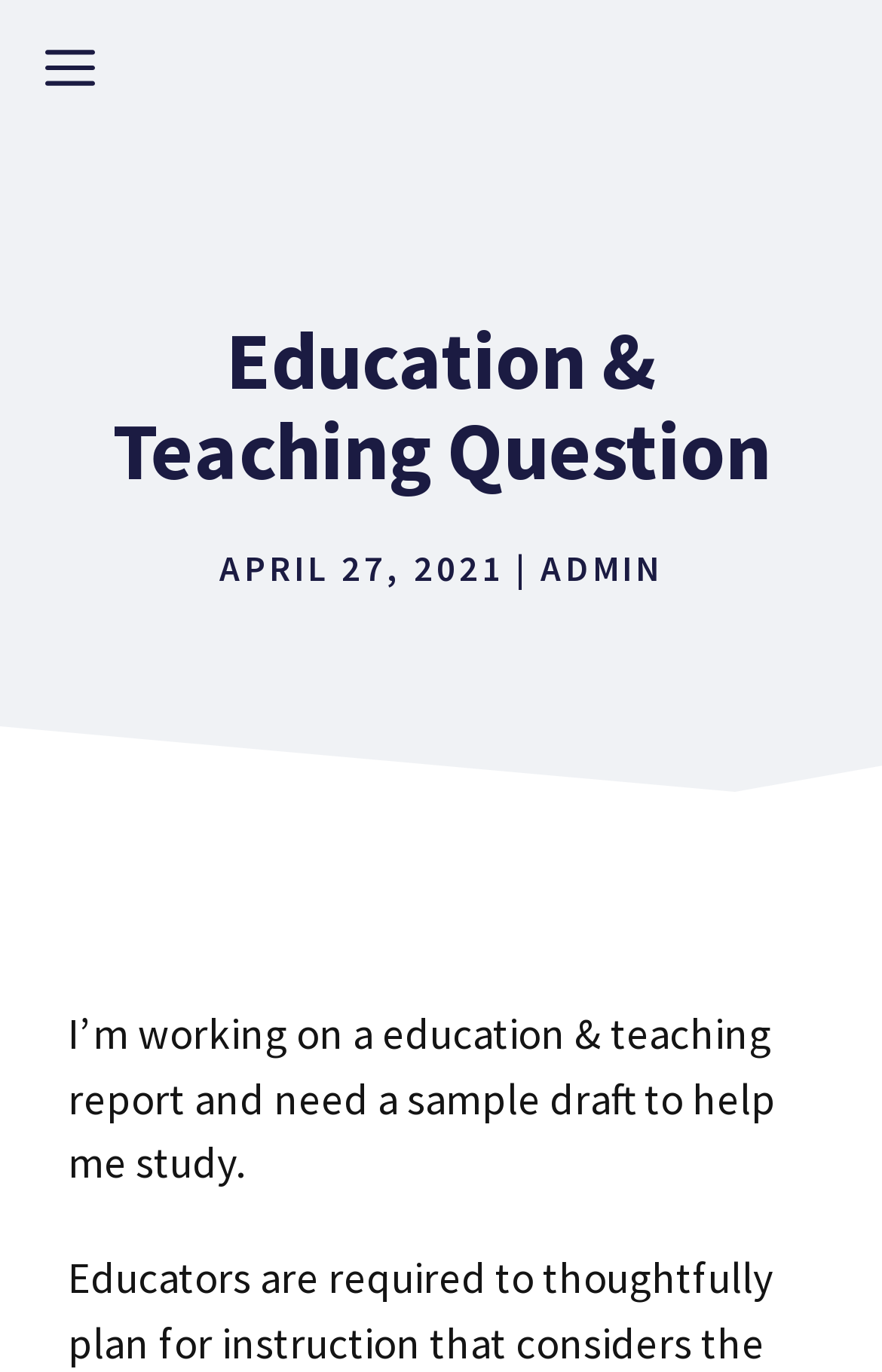What is the date of the post?
Using the visual information, reply with a single word or short phrase.

APRIL 27, 2021